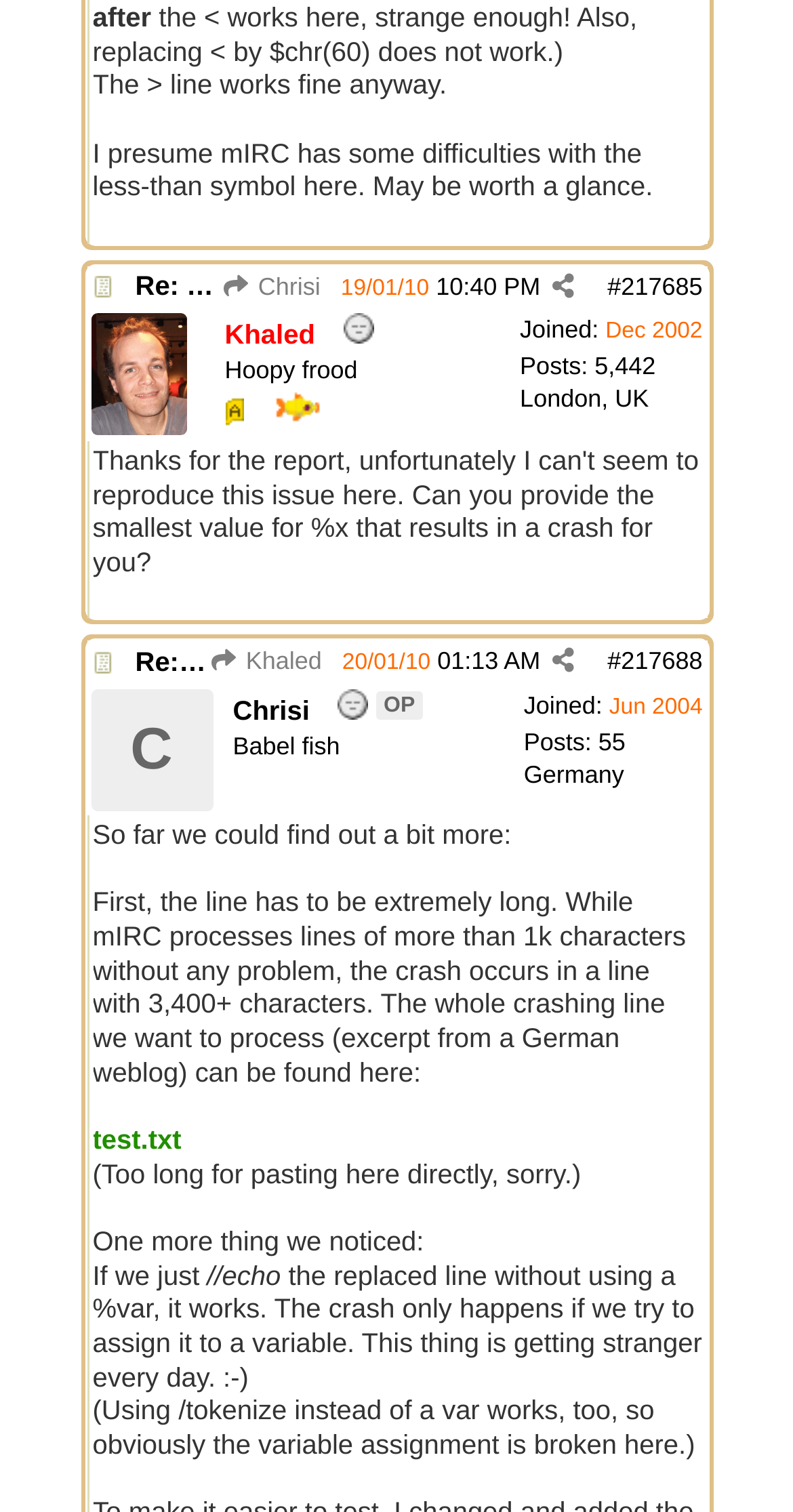Show the bounding box coordinates of the element that should be clicked to complete the task: "Click the link 'test.txt'".

[0.117, 0.744, 0.229, 0.764]